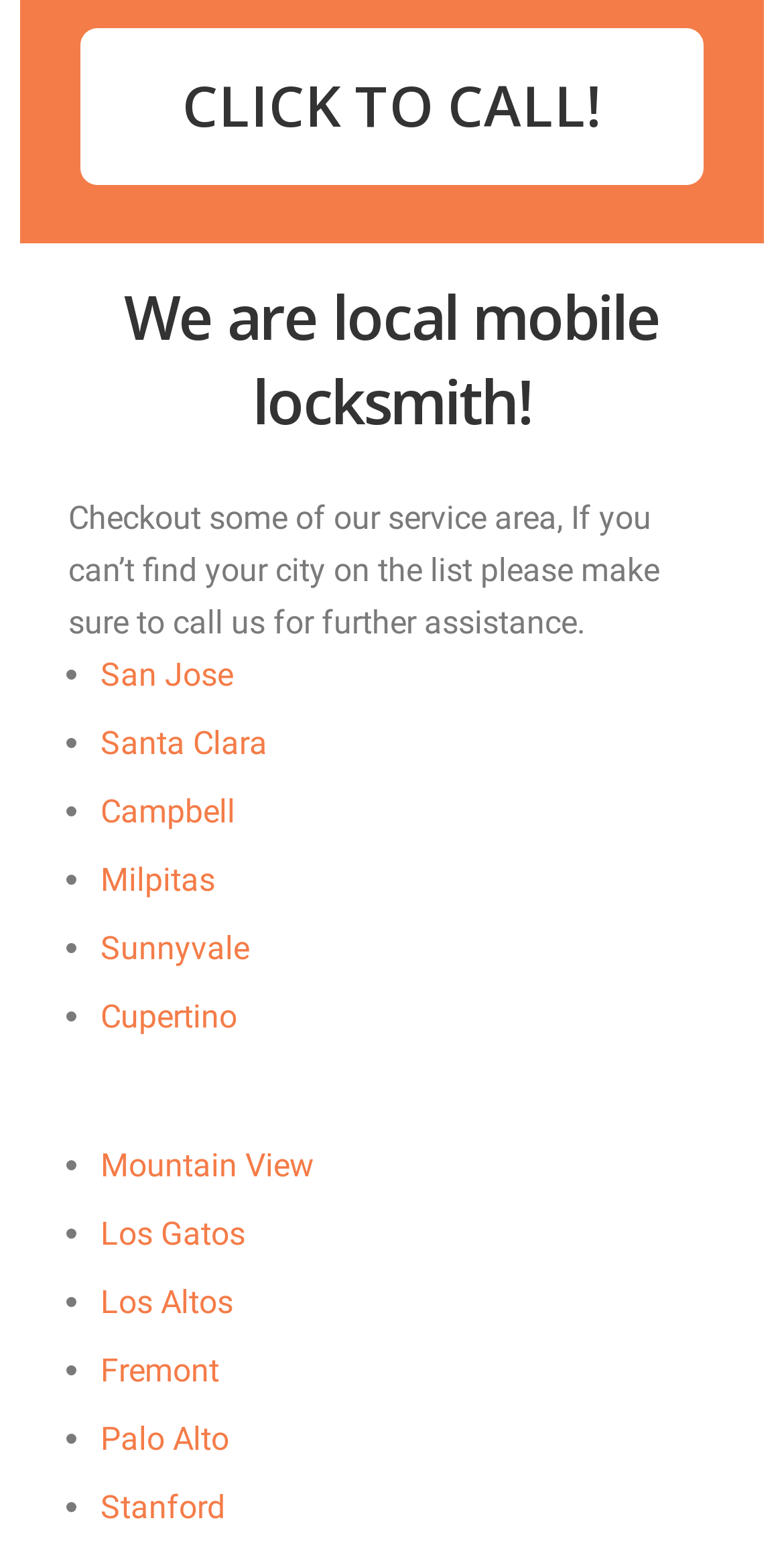Determine the bounding box coordinates of the section I need to click to execute the following instruction: "Learn more about services in Mountain View". Provide the coordinates as four float numbers between 0 and 1, i.e., [left, top, right, bottom].

[0.128, 0.74, 0.4, 0.765]